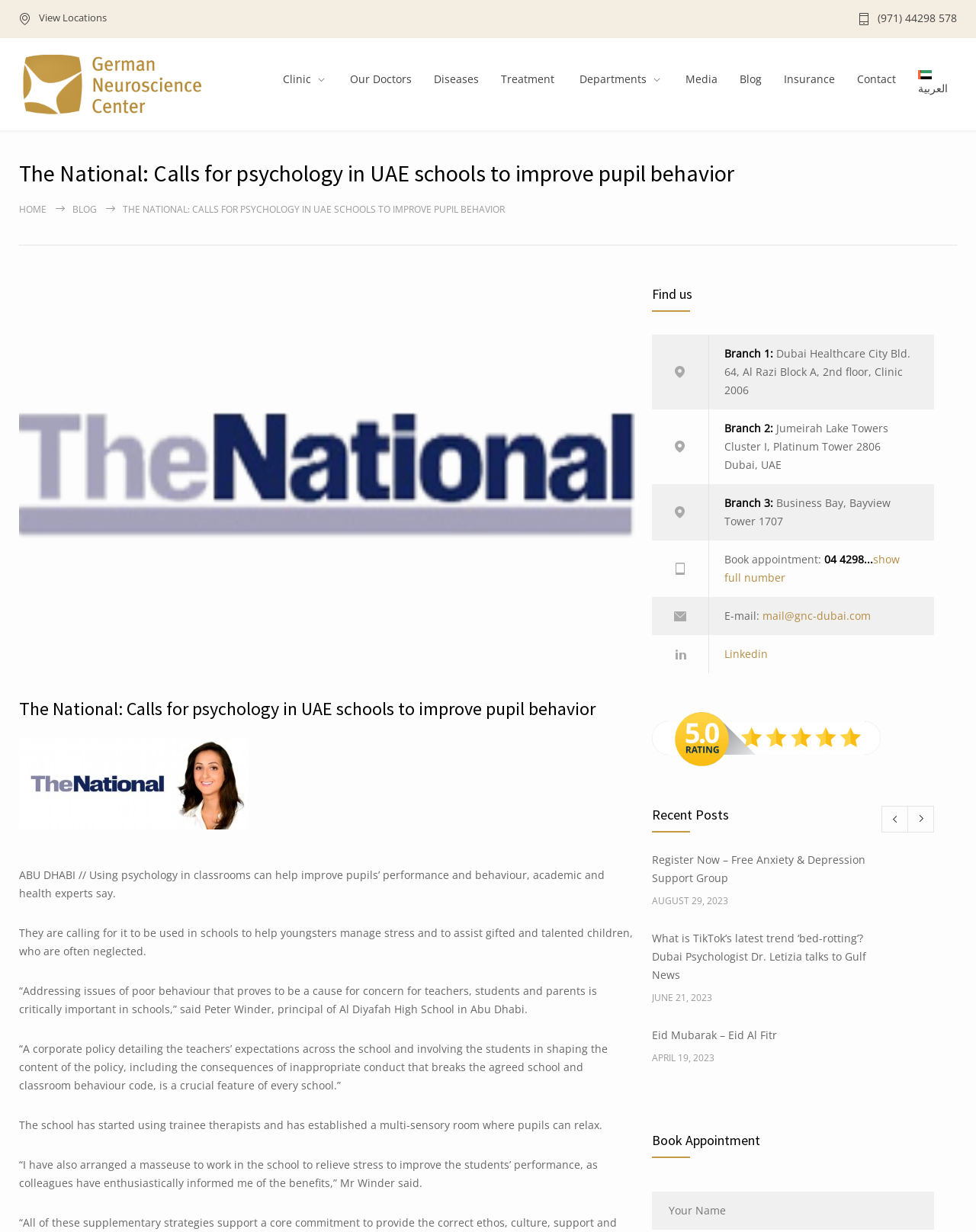What is the location of Branch 1 of the German Neuroscience Center? Please answer the question using a single word or phrase based on the image.

Dubai Healthcare City